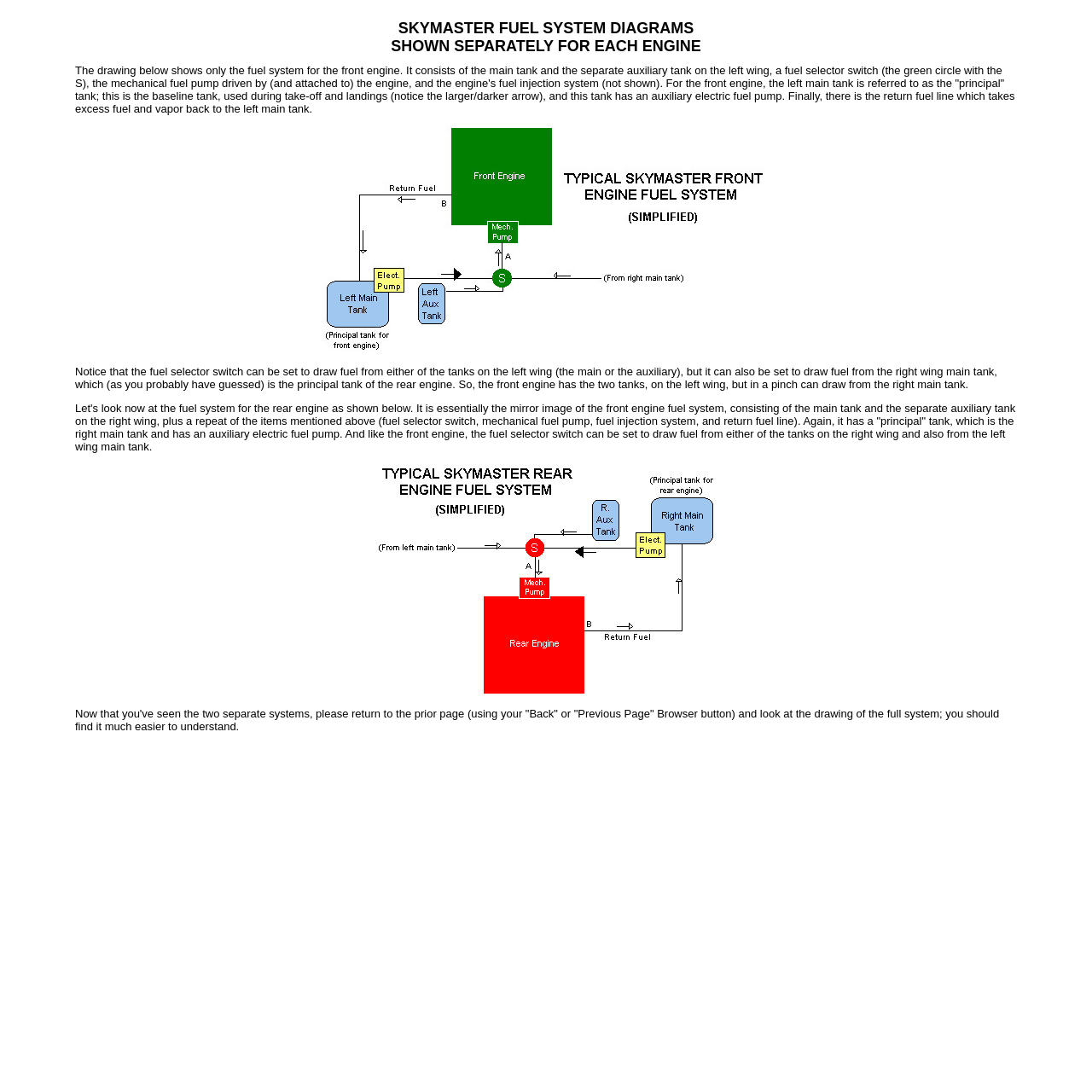Describe the entire webpage, focusing on both content and design.

The webpage is about the Miramar Yacht Club, specifically focusing on Skymaster fuel system diagrams. At the top, there is a small image, followed by two lines of text: "SKYMASTER FUEL SYSTEM DIAGRAMS" and "SHOWN SEPARATELY FOR EACH ENGINE". 

Below these lines, there is a large blockquote section that takes up most of the page. Within this section, there is a detailed description of the fuel system for the front engine, accompanied by an image. The text explains the components of the system, including the main tank, auxiliary tank, fuel selector switch, mechanical fuel pump, and fuel injection system. 

Further down, there is another section of text that describes the fuel system for the rear engine, which is similar to the front engine's system. This section is also accompanied by an image. 

Throughout the page, there are a total of three images, all of which are diagrams related to the fuel systems. The text is divided into paragraphs, with clear headings and concise descriptions, making it easy to follow and understand the complex fuel system diagrams.